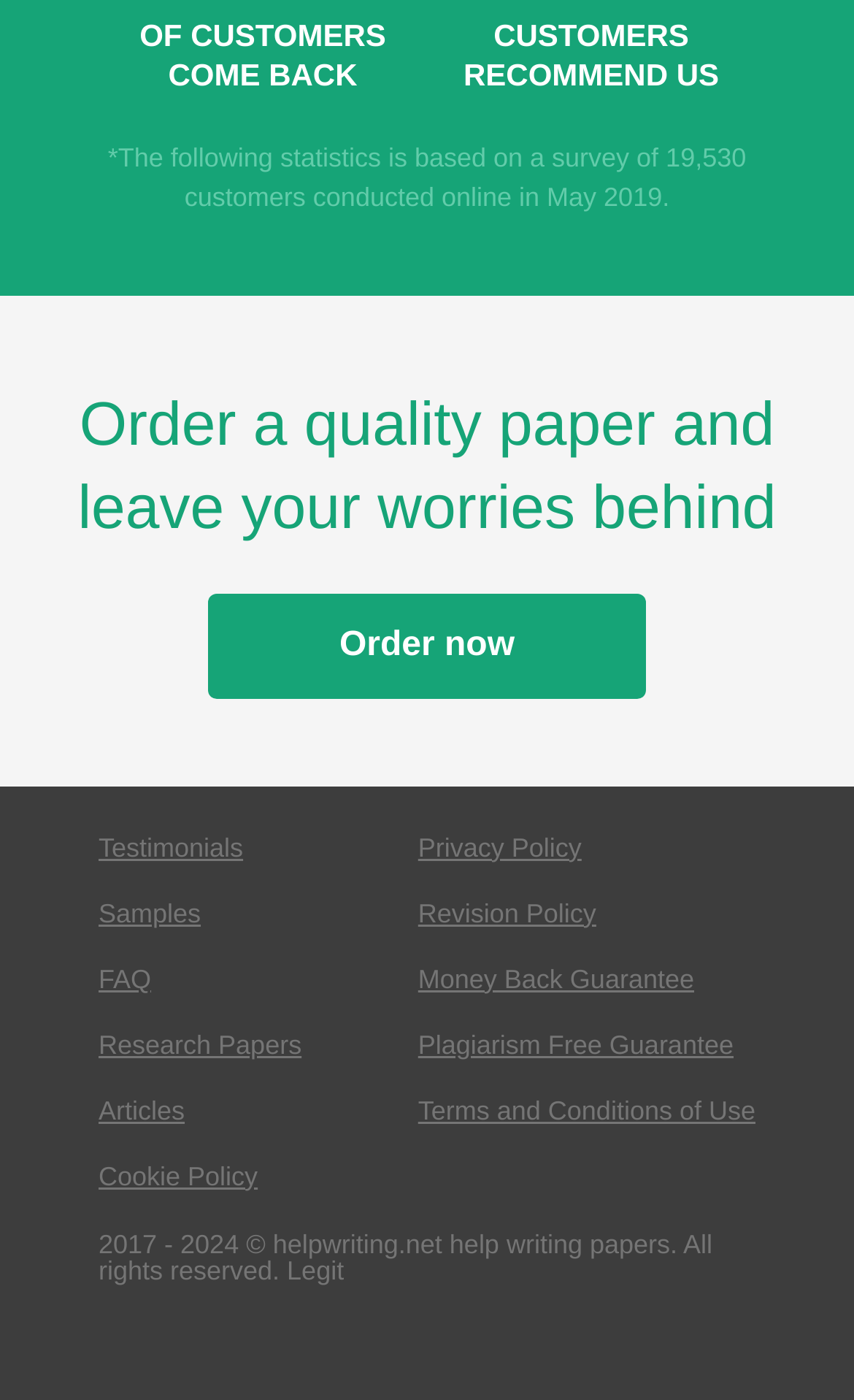How many links are available in the footer section?
Kindly give a detailed and elaborate answer to the question.

The webpage has a footer section with 9 links, including 'Testimonials', 'Samples', 'FAQ', 'Research Papers', 'Articles', 'Cookie Policy', 'Privacy Policy', 'Revision Policy', and 'Money Back Guarantee'.